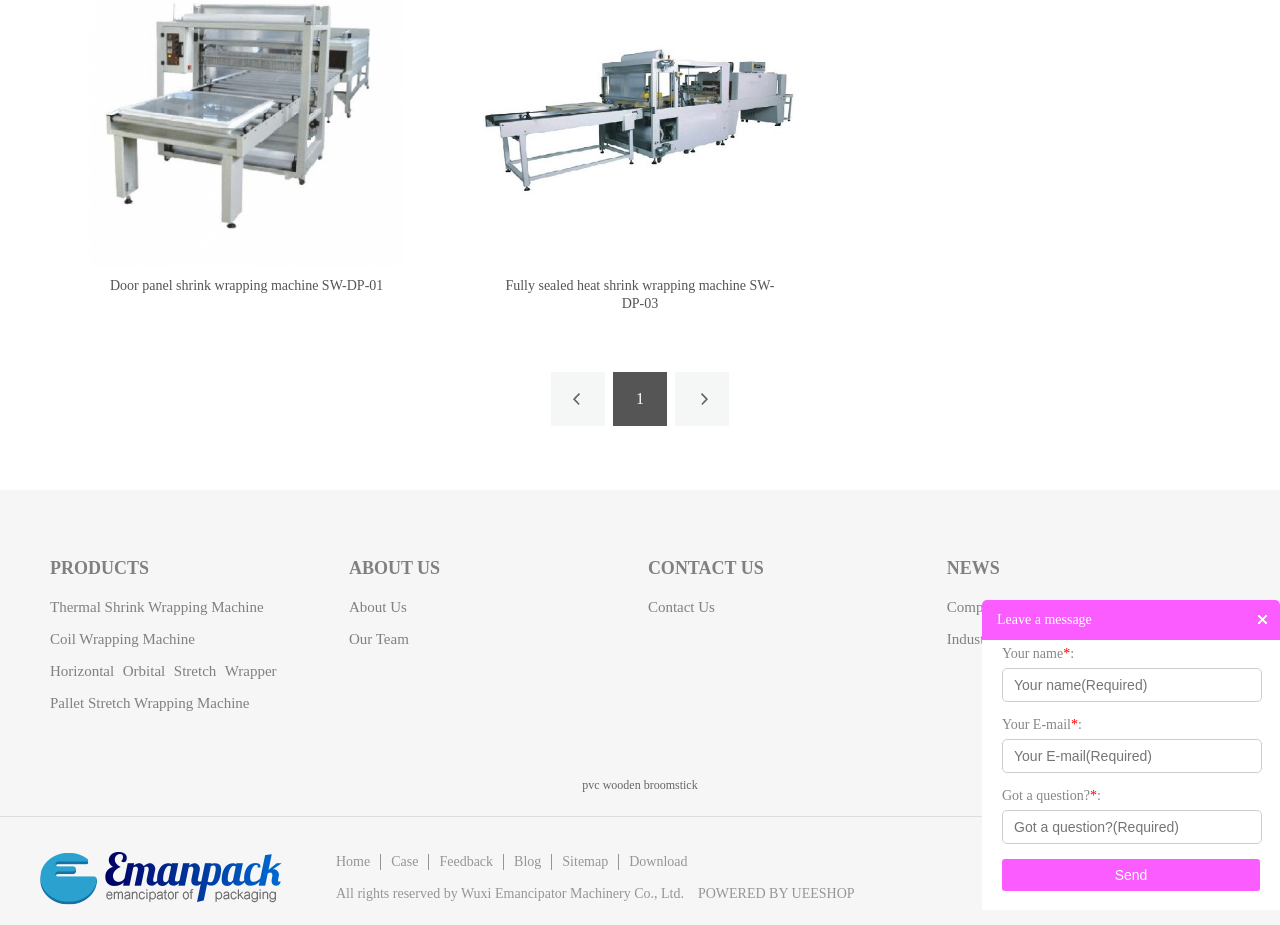Bounding box coordinates are specified in the format (top-left x, top-left y, bottom-right x, bottom-right y). All values are floating point numbers bounded between 0 and 1. Please provide the bounding box coordinate of the region this sentence describes: Pallet stretch wrapping machine

[0.039, 0.743, 0.216, 0.778]